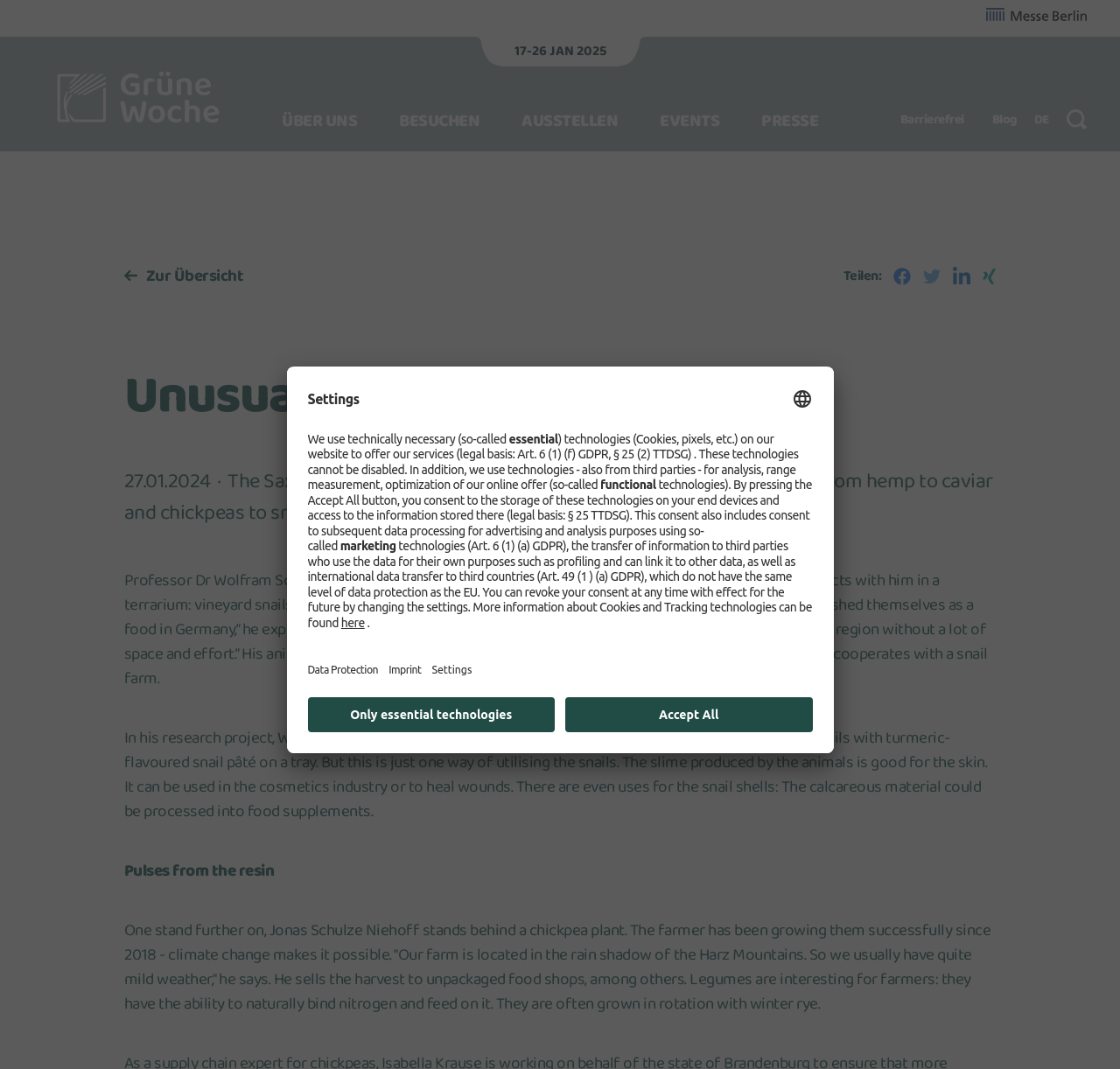What is the name of the university mentioned?
Can you provide an in-depth and detailed response to the question?

I found the name of the university by reading the text associated with Professor Dr Wolfram Schnäckel, which mentions that he is from Anhalt University of Applied Sciences.